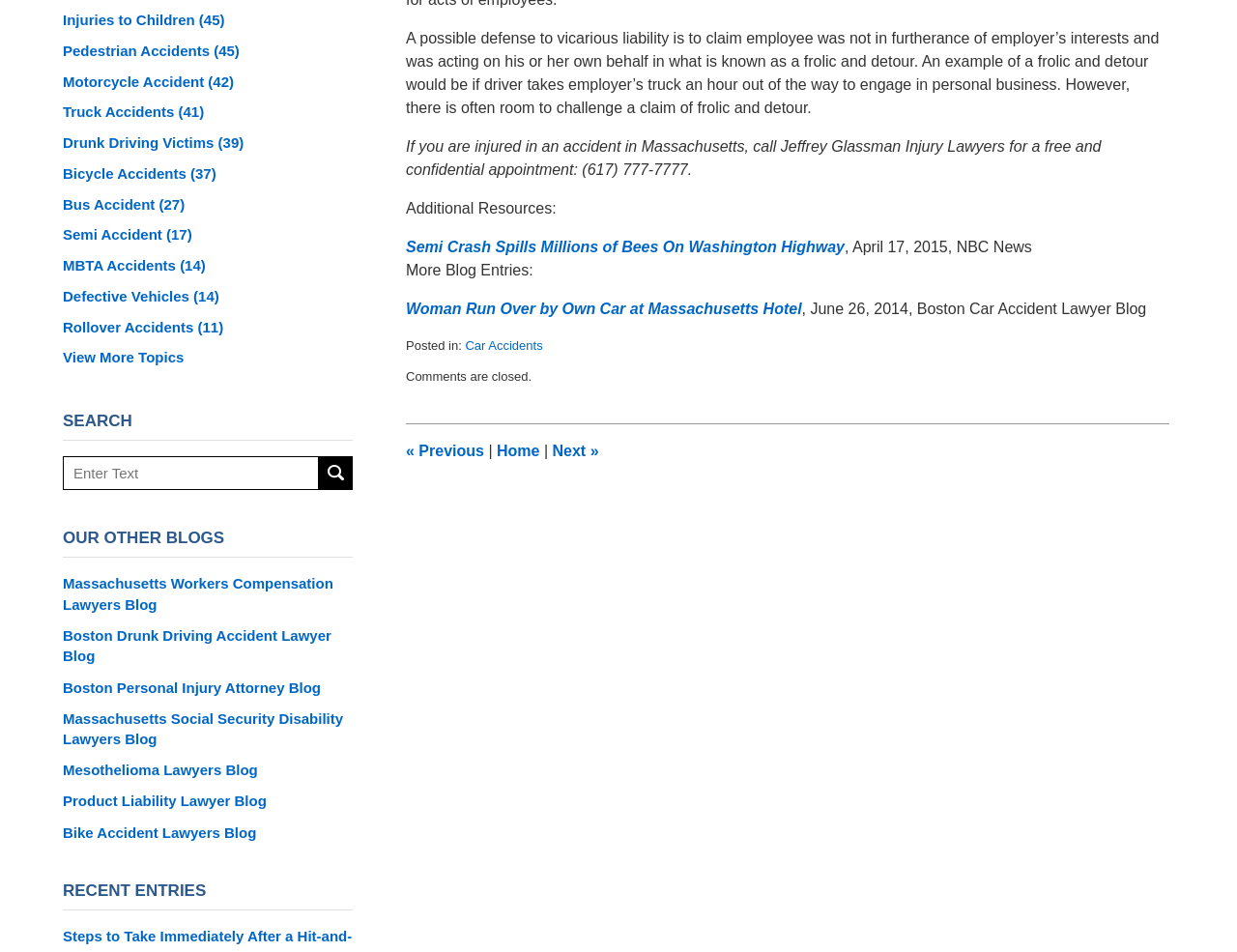Locate the UI element described as follows: "« Previous". Return the bounding box coordinates as four float numbers between 0 and 1 in the order [left, top, right, bottom].

[0.328, 0.465, 0.391, 0.482]